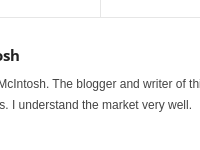Thoroughly describe the content and context of the image.

The image features a link titled "Cloud Storage: Why It Is Number One for Small Business," highlighting its significance in contemporary business practices. This image is contextualized under a related article section, emphasizing its relevance to discussions about effective business solutions. Nearby, there's a mention of the author, Austin McIntosh, who is known for his insights on market trends and business strategies, further reinforcing the article's informative nature. The heading and surrounding content suggest that the article will explore the benefits and importance of cloud storage for small businesses.